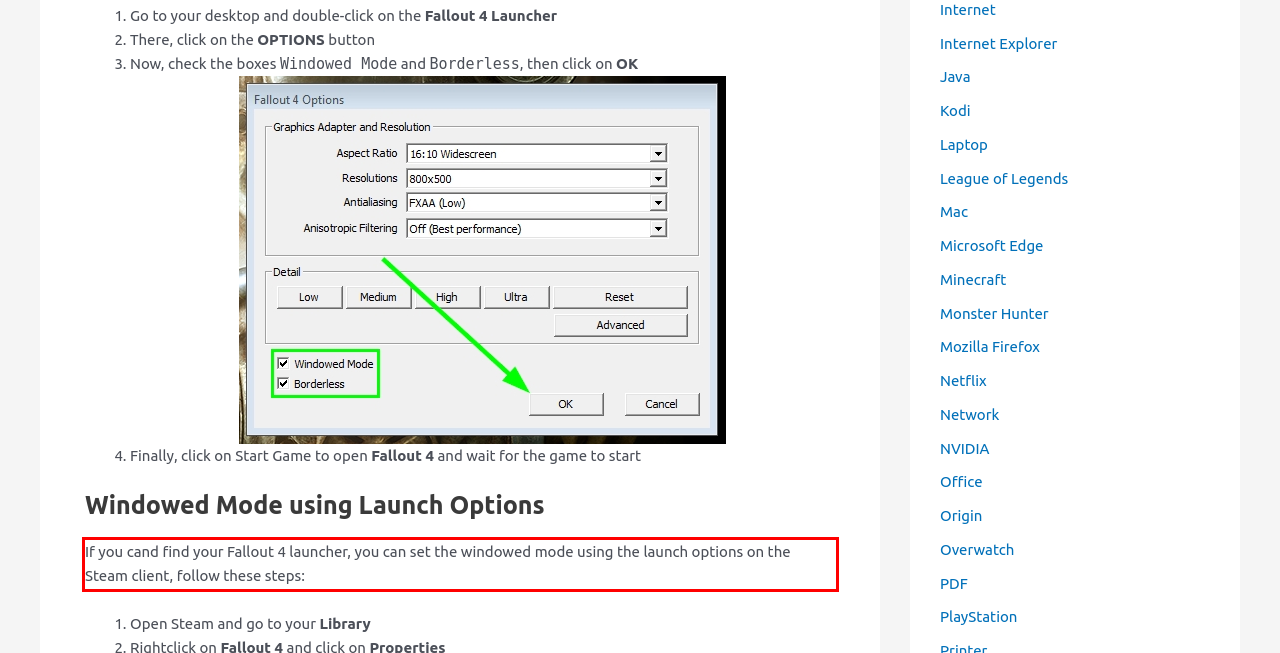From the provided screenshot, extract the text content that is enclosed within the red bounding box.

If you cand find your Fallout 4 launcher, you can set the windowed mode using the launch options on the Steam client, follow these steps: